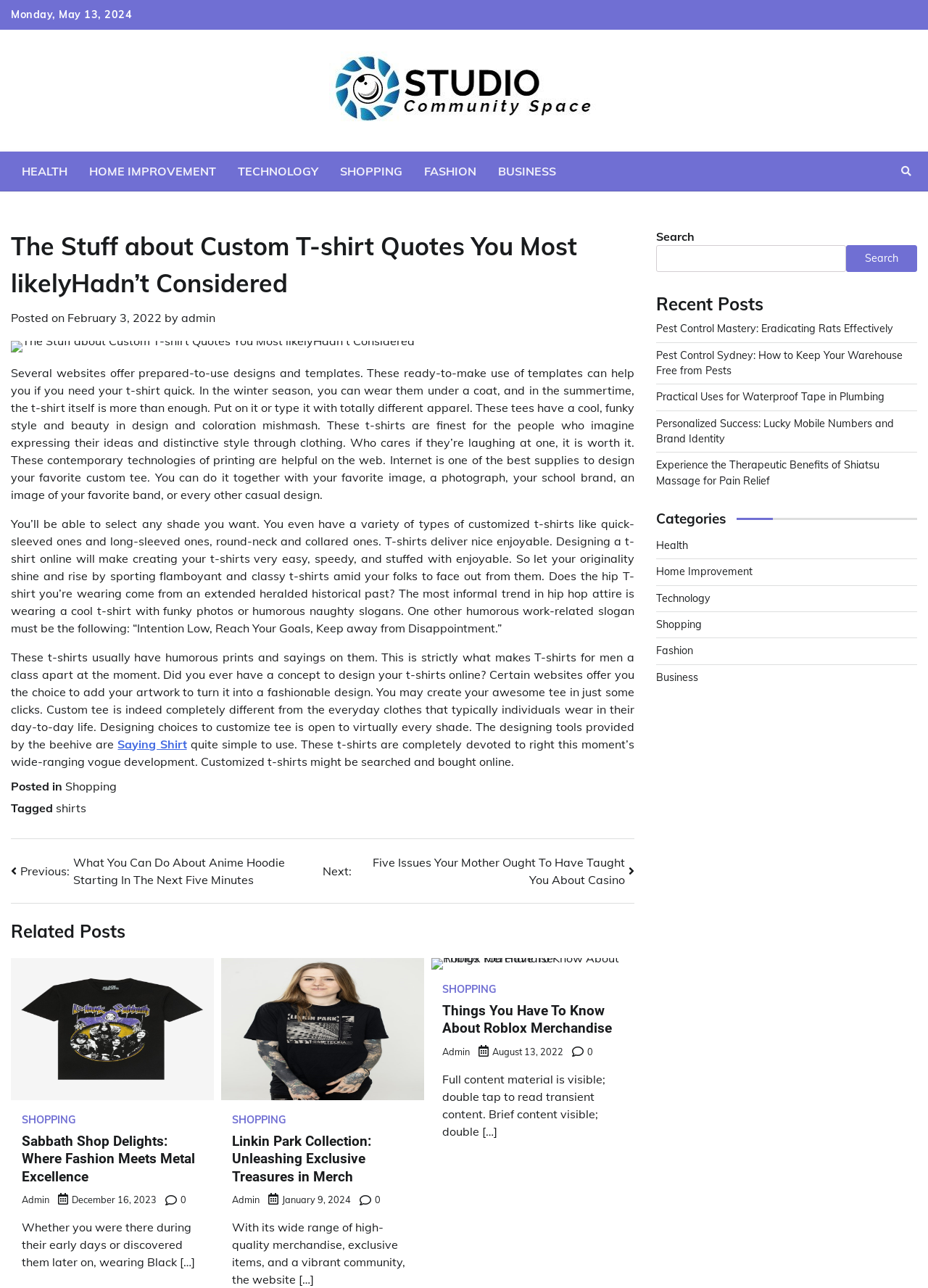What is the purpose of the search box?
Please give a detailed and elaborate explanation in response to the question.

I found the purpose of the search box by looking at its location and design, which suggests that it is meant to be used to search the website for specific content.